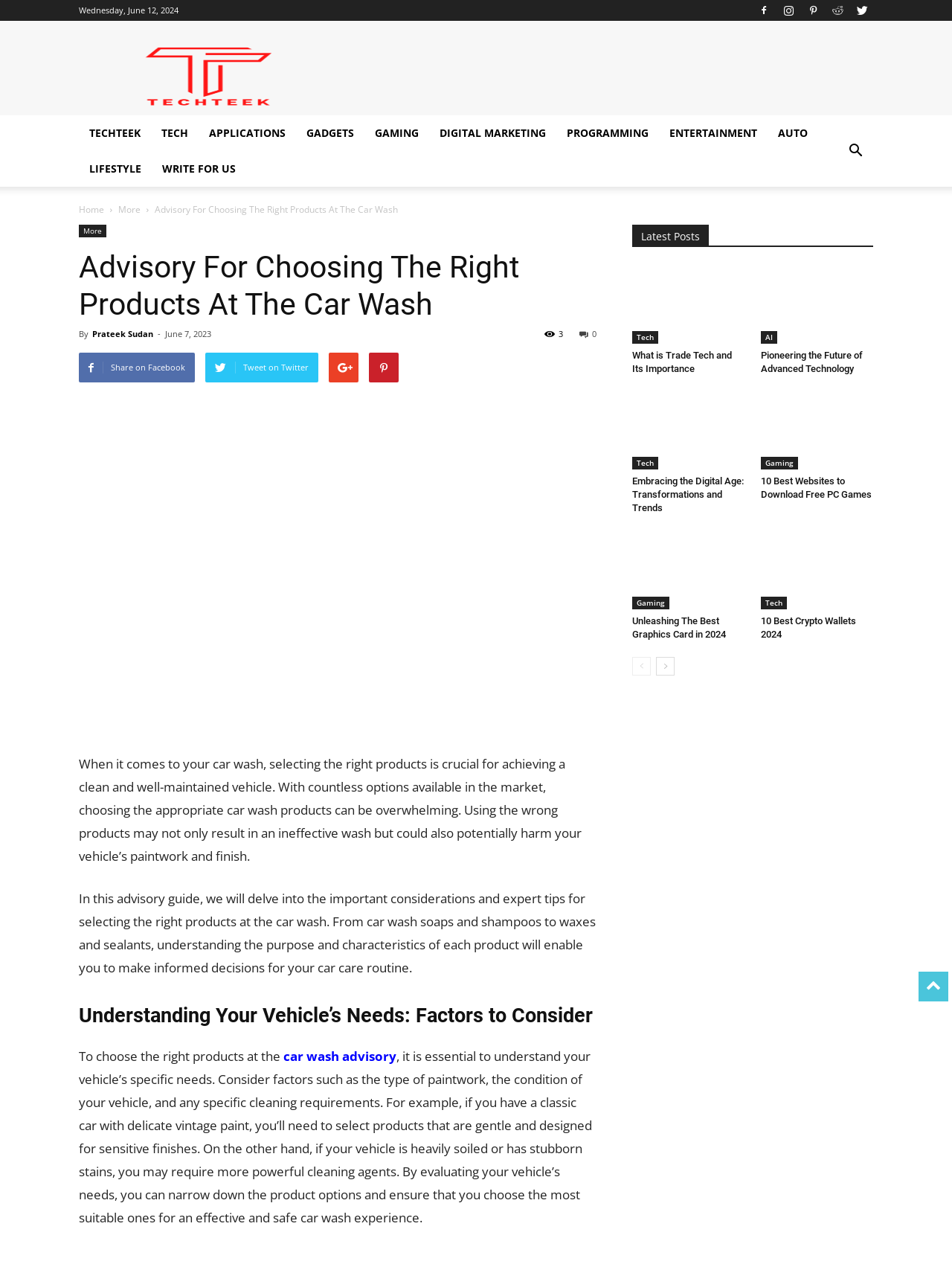Provide the bounding box coordinates for the area that should be clicked to complete the instruction: "View the 'Latest Posts'".

[0.664, 0.177, 0.917, 0.194]